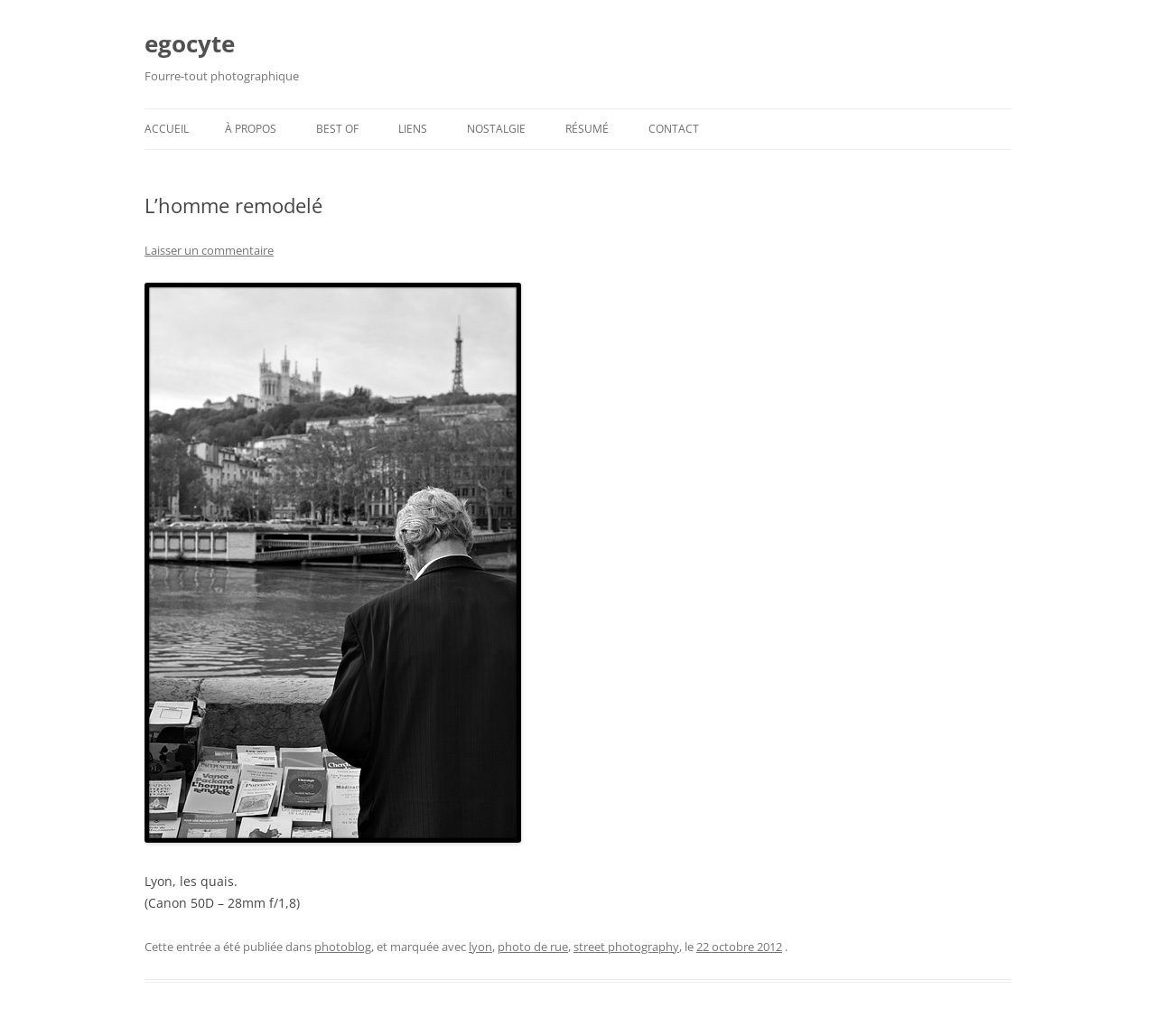Locate the coordinates of the bounding box for the clickable region that fulfills this instruction: "check best of".

[0.273, 0.105, 0.31, 0.144]